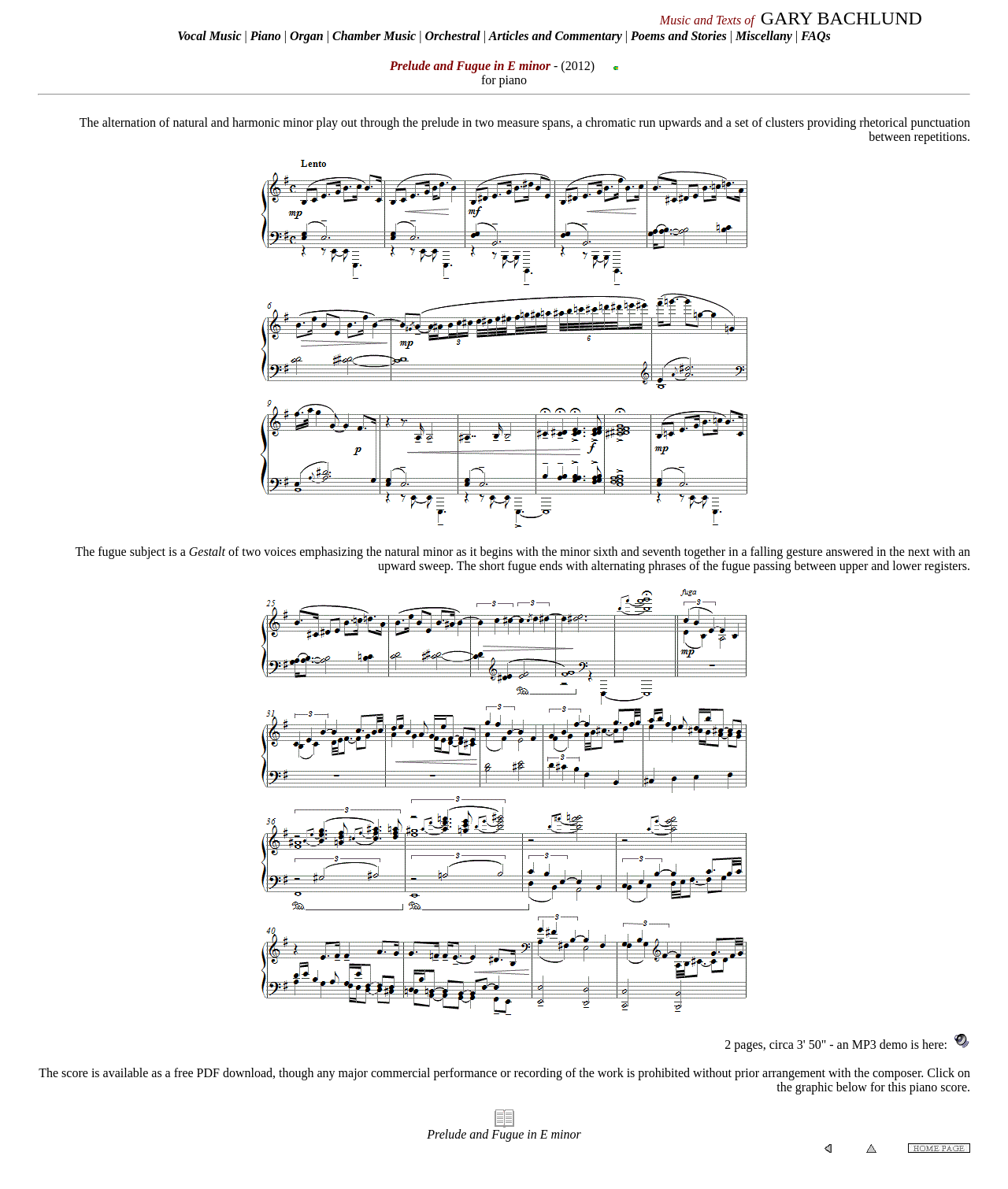Determine the bounding box coordinates of the region to click in order to accomplish the following instruction: "Click on the 'Vocal Music' link". Provide the coordinates as four float numbers between 0 and 1, specifically [left, top, right, bottom].

[0.176, 0.025, 0.239, 0.036]